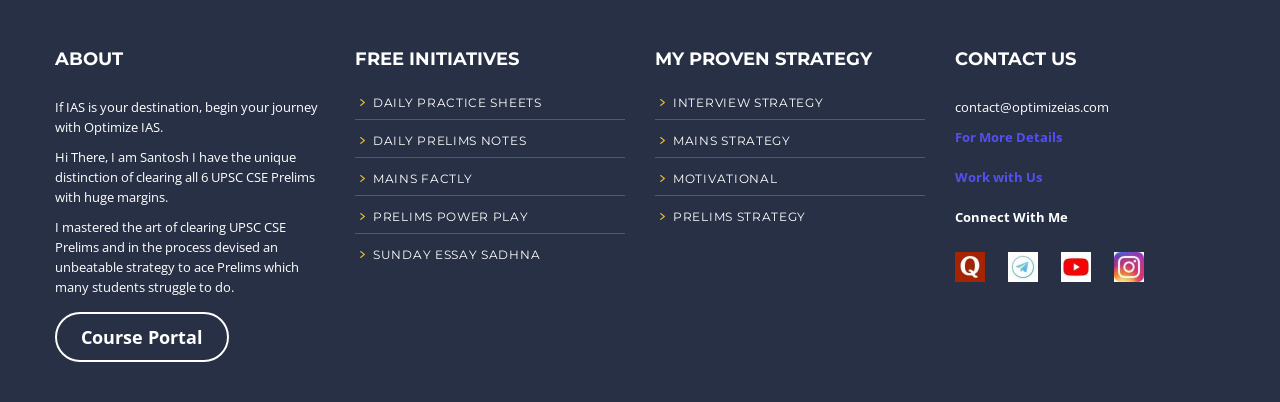What is the name of the strategy devised by the author?
We need a detailed and meticulous answer to the question.

The author mentions in the StaticText element with ID 261 that he mastered the art of clearing UPSC CSE Prelims and in the process devised an unbeatable strategy to ace Prelims which many students struggle to do.